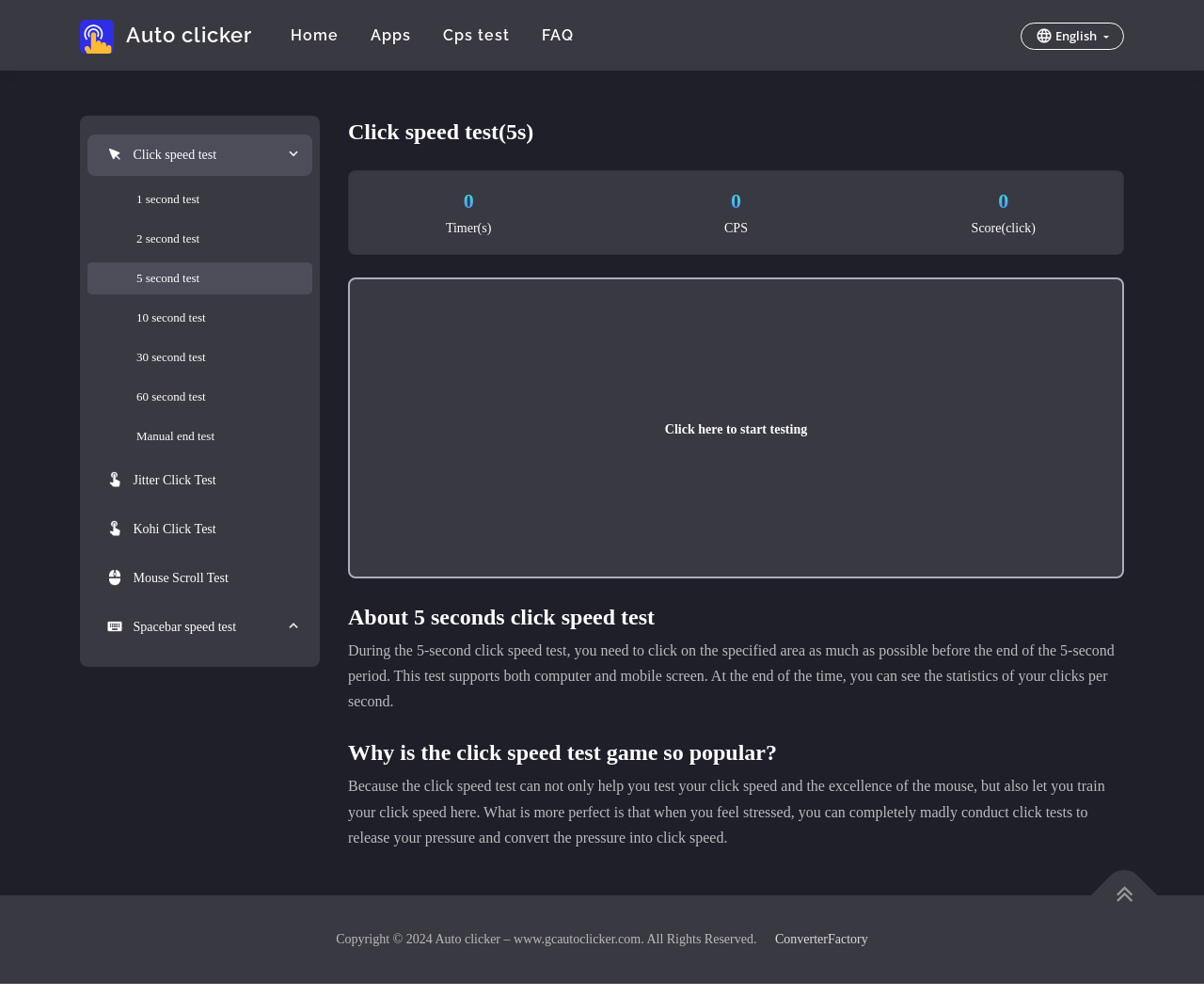Locate the bounding box coordinates of the element I should click to achieve the following instruction: "Click the 'Click speed test' link".

[0.073, 0.135, 0.259, 0.177]